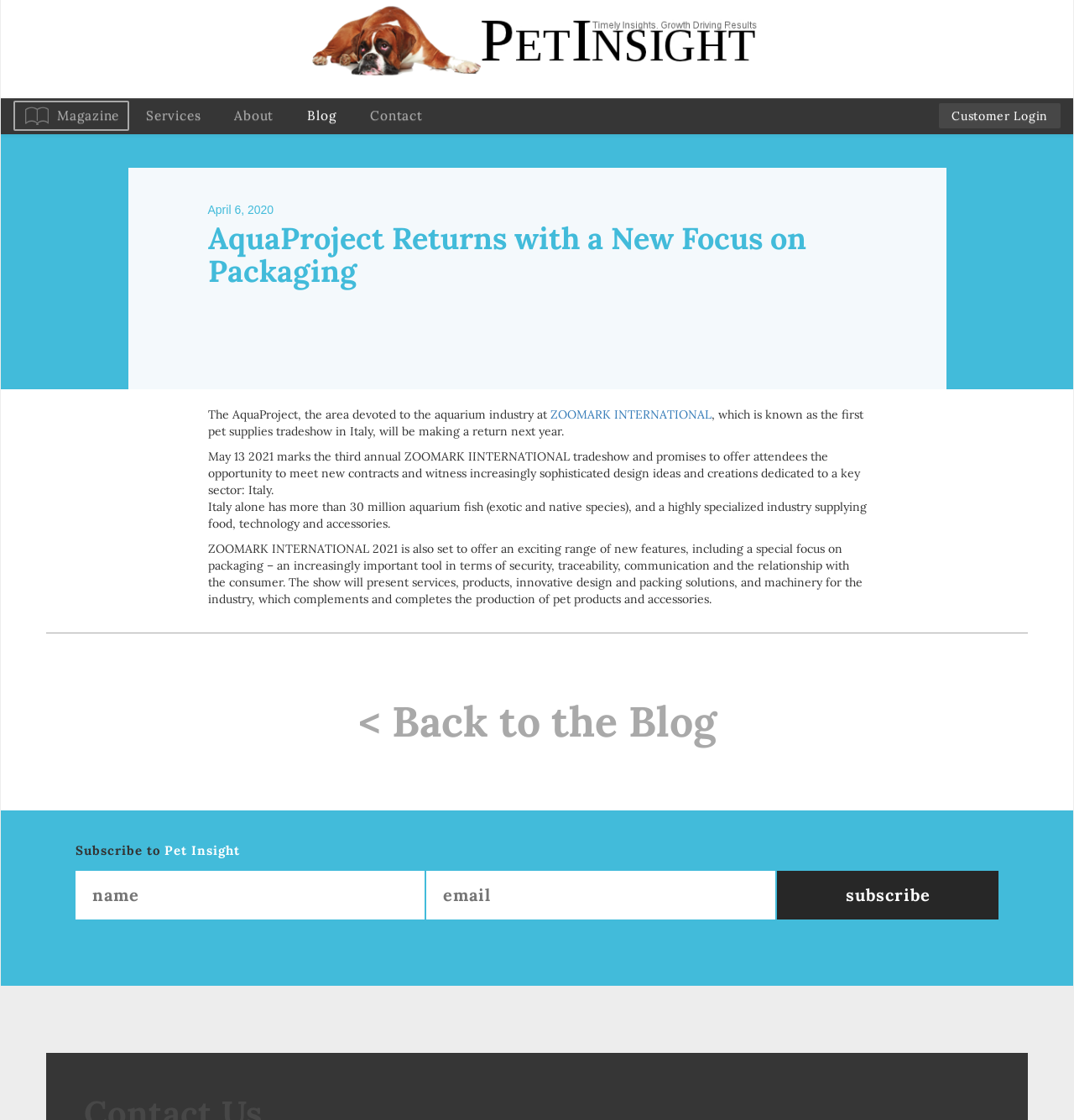Find the bounding box coordinates for the element that must be clicked to complete the instruction: "Go to Pet Insight". The coordinates should be four float numbers between 0 and 1, indicated as [left, top, right, bottom].

[0.285, 0.036, 0.715, 0.049]